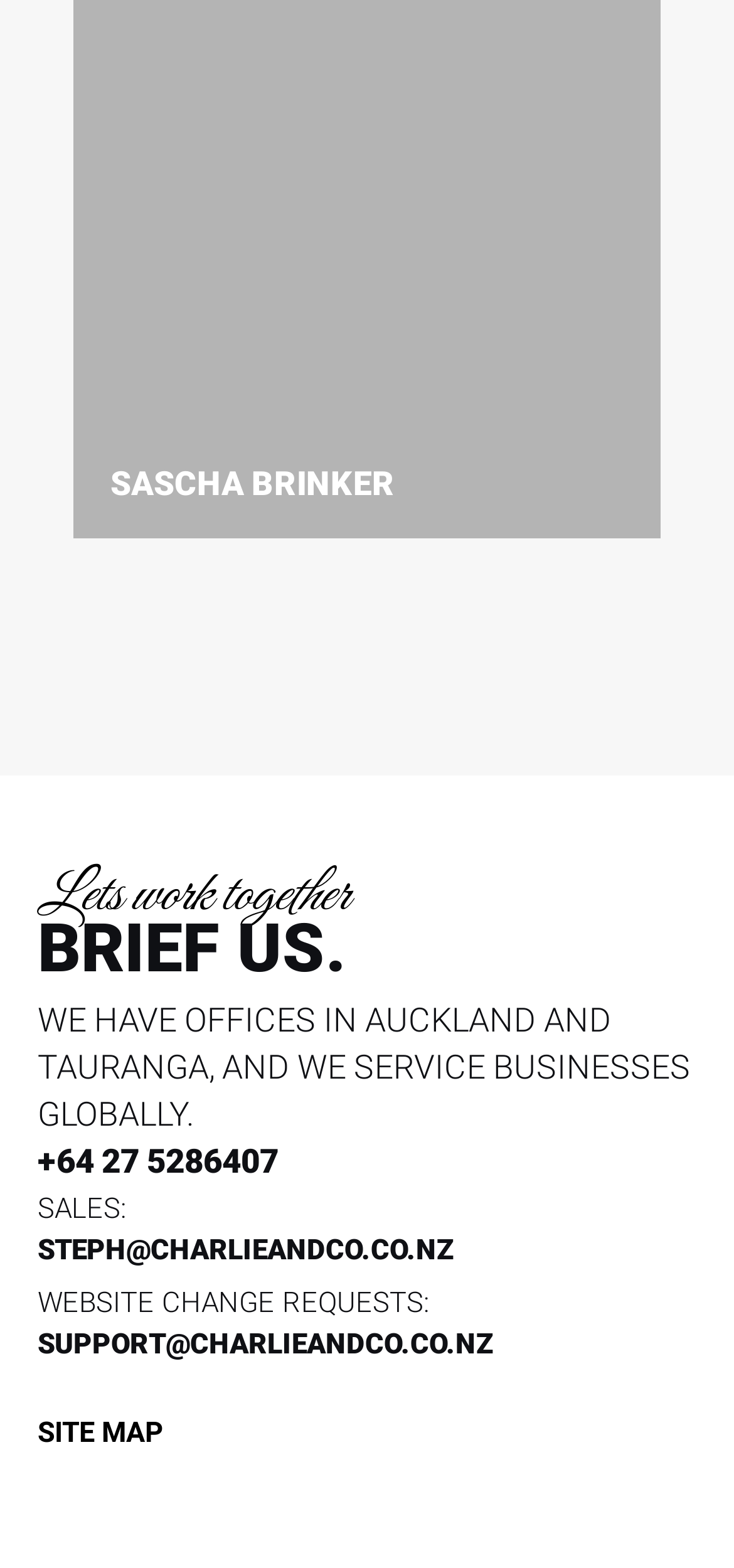Please reply to the following question using a single word or phrase: 
What is the phone number on this webpage?

+64 27 5286407